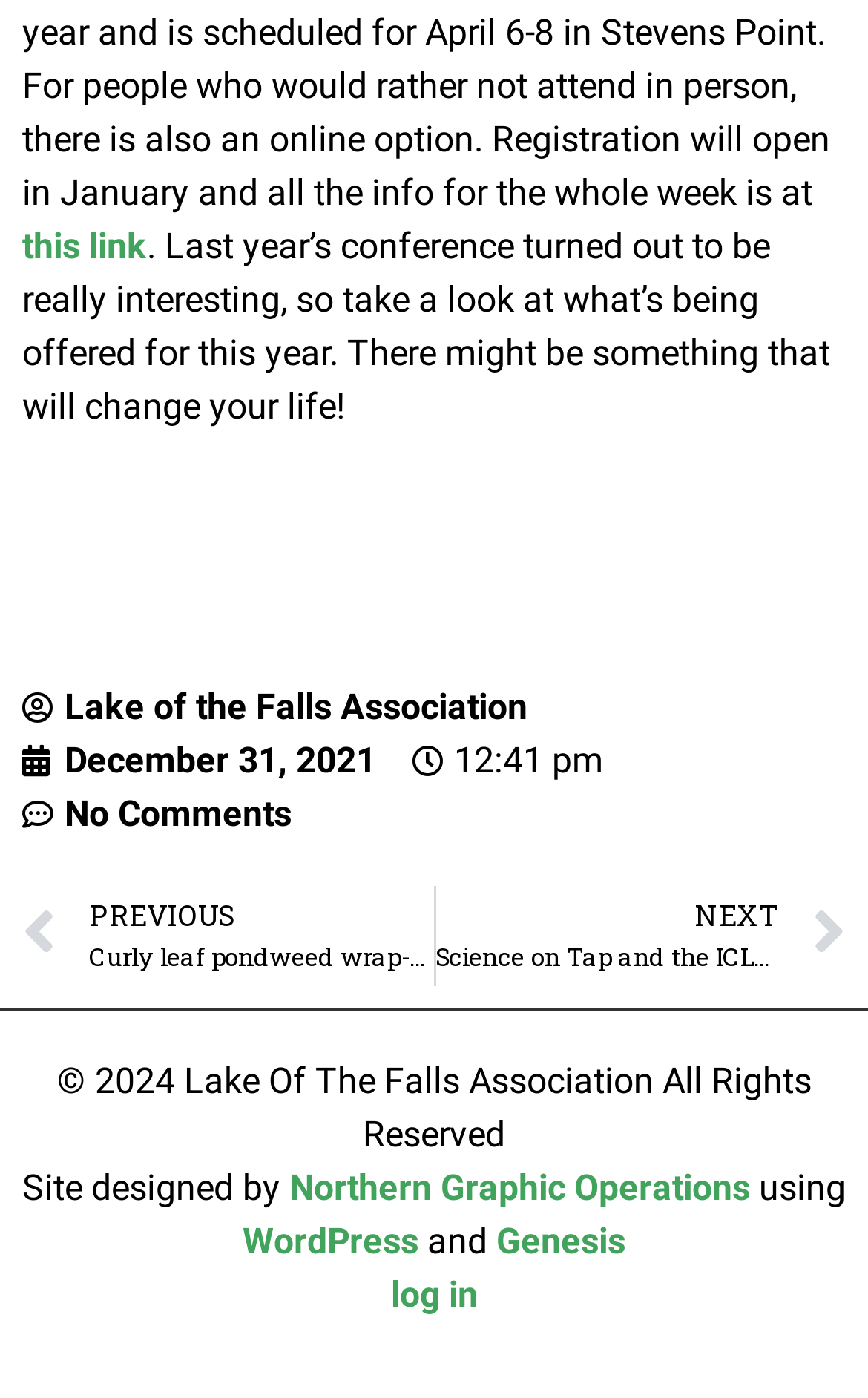What is the time of the latest update?
Please answer the question with as much detail as possible using the screenshot.

The time of the latest update can be found in the text '12:41 pm' which is located near the top of the webpage, indicating the time when the webpage was last updated.